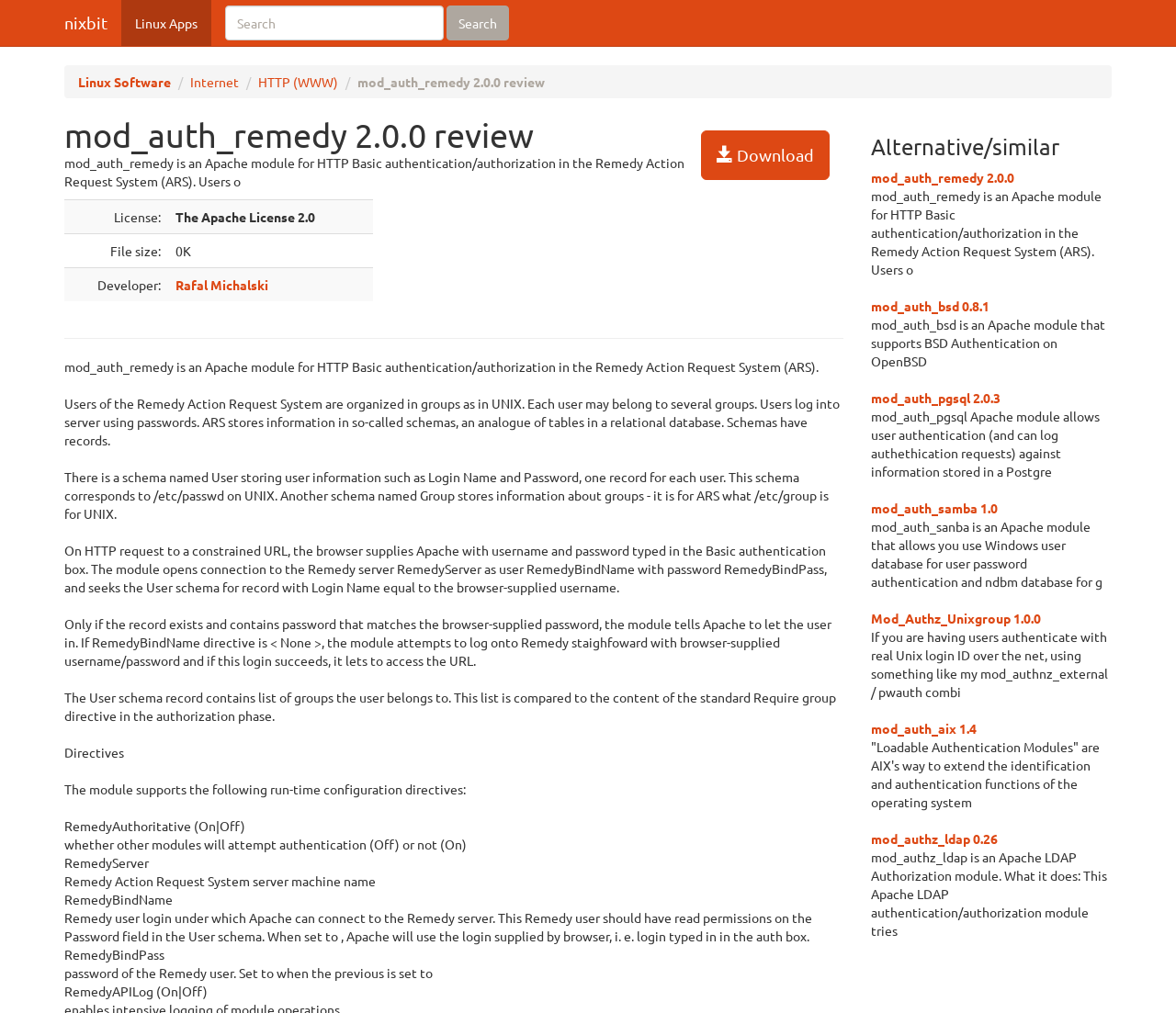Indicate the bounding box coordinates of the element that must be clicked to execute the instruction: "Search for Linux software". The coordinates should be given as four float numbers between 0 and 1, i.e., [left, top, right, bottom].

[0.18, 0.005, 0.445, 0.04]